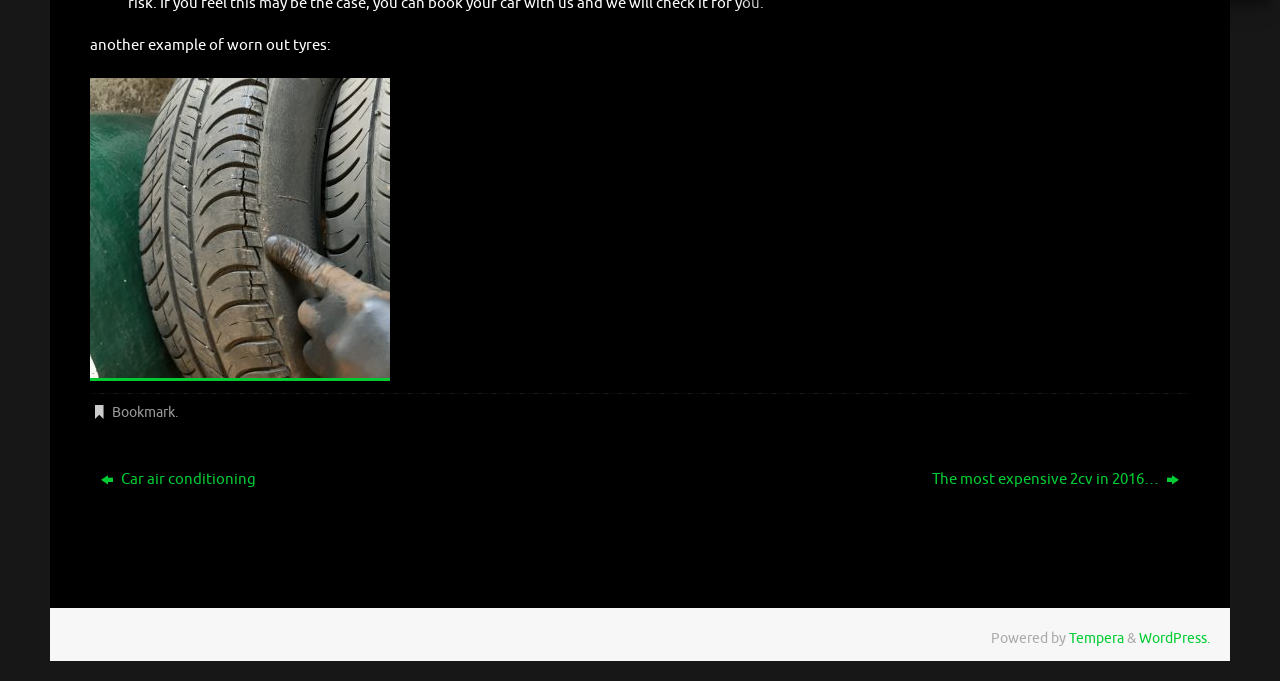How many links are in the footer section?
Could you answer the question with a detailed and thorough explanation?

I counted the links in the footer section by examining the elements within the FooterAsNonLandmark section. I found two link elements: 'Bookmark' and 'Tempera'. Therefore, there are two links in the footer section.